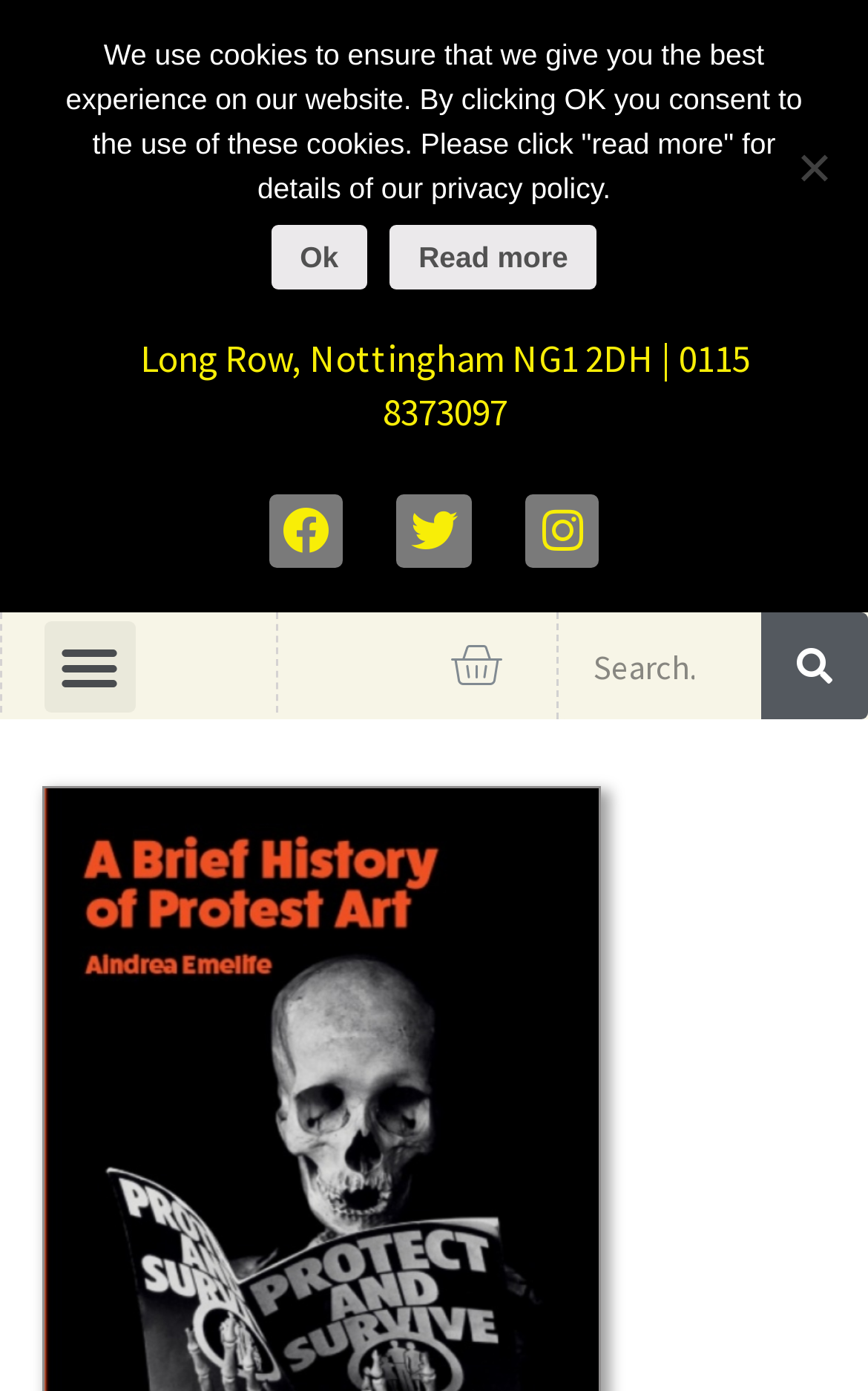How many social media links are there?
Please use the image to provide an in-depth answer to the question.

I counted the number of link elements that contain social media icons, which are Facebook, Twitter, and Instagram, and found that there are three social media links.